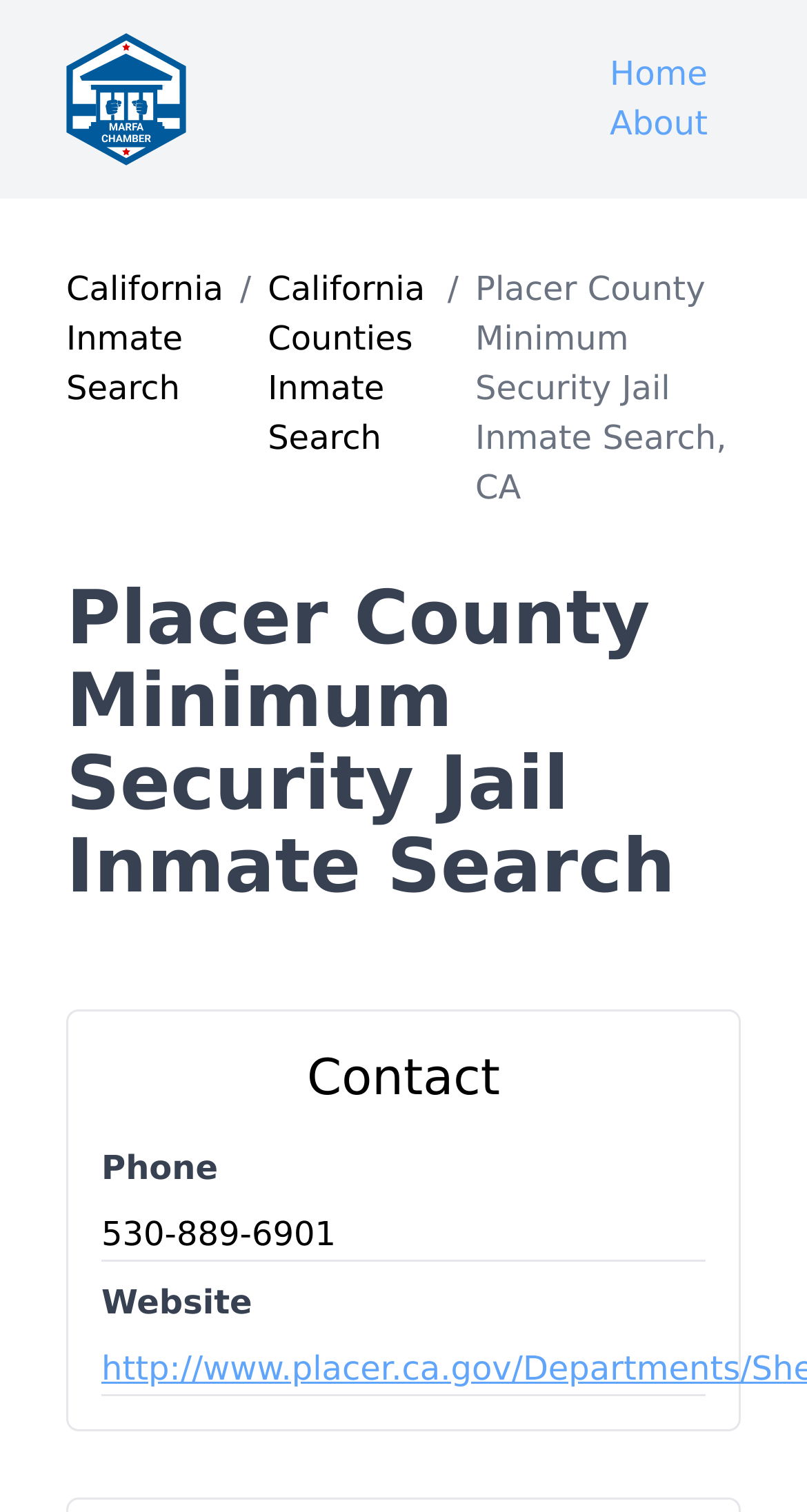Describe every aspect of the webpage comprehensively.

The webpage is about searching for inmates incarcerated in Placer County Minimum Security Jail, California. At the top left corner, there is a logo image with a corresponding link. On the top right corner, there are three links: "Home", "About", and a separator slash. Below the logo, there is a link to "California Inmate Search" and another link to "California Counties Inmate Search" on its right side. 

The main content of the webpage is divided into two sections. The first section has a heading "Placer County Minimum Security Jail Inmate Search" and is located at the top center of the page. The second section has a heading "Contact" and is located below the first section. Within the "Contact" section, there are three pieces of information: "Phone" with the number "530-889-6901", "Website" with a link to the Placer County Sheriff's website, and they are arranged vertically from top to bottom.